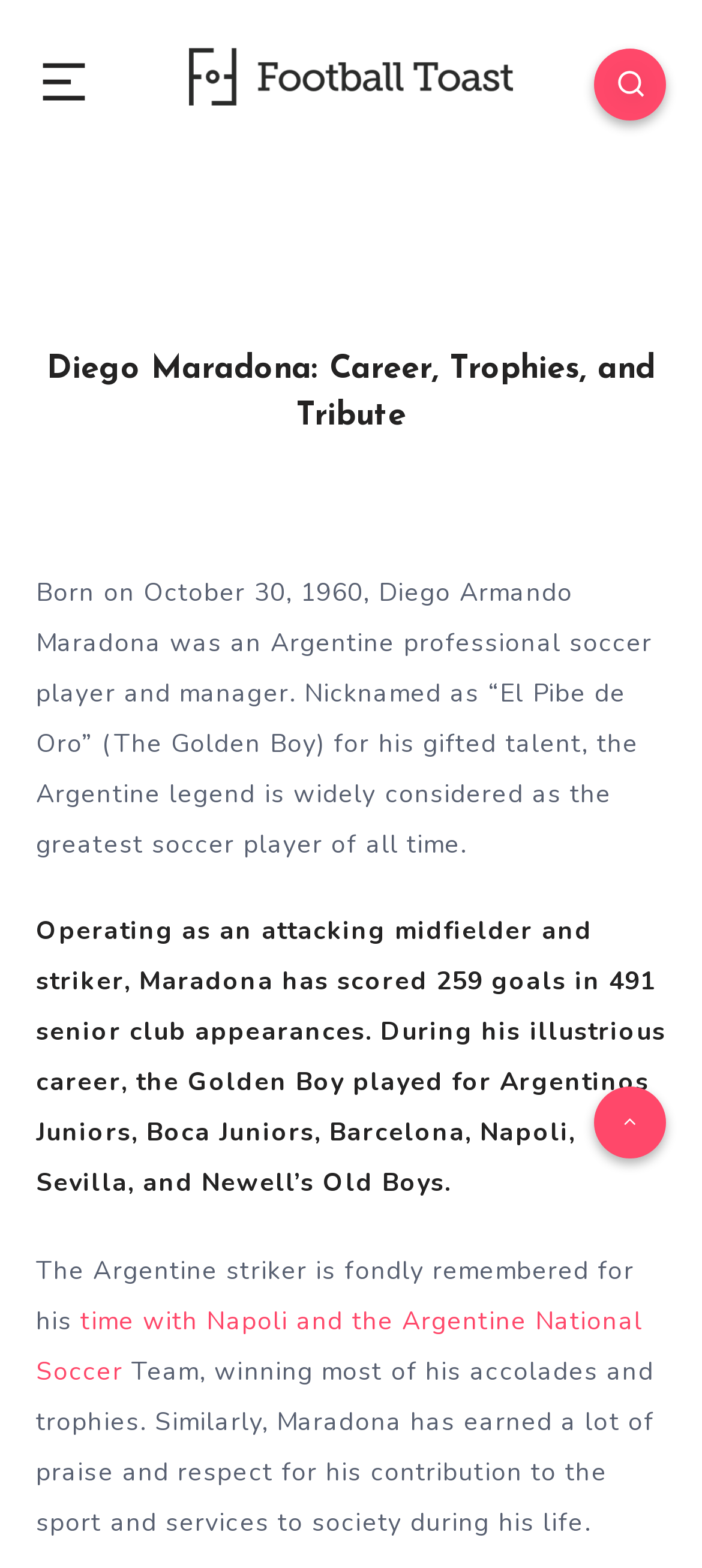What is the name of the website?
Please use the image to deliver a detailed and complete answer.

The name of the website is 'Football Toast', which is mentioned in the top-left corner of the webpage as a link.